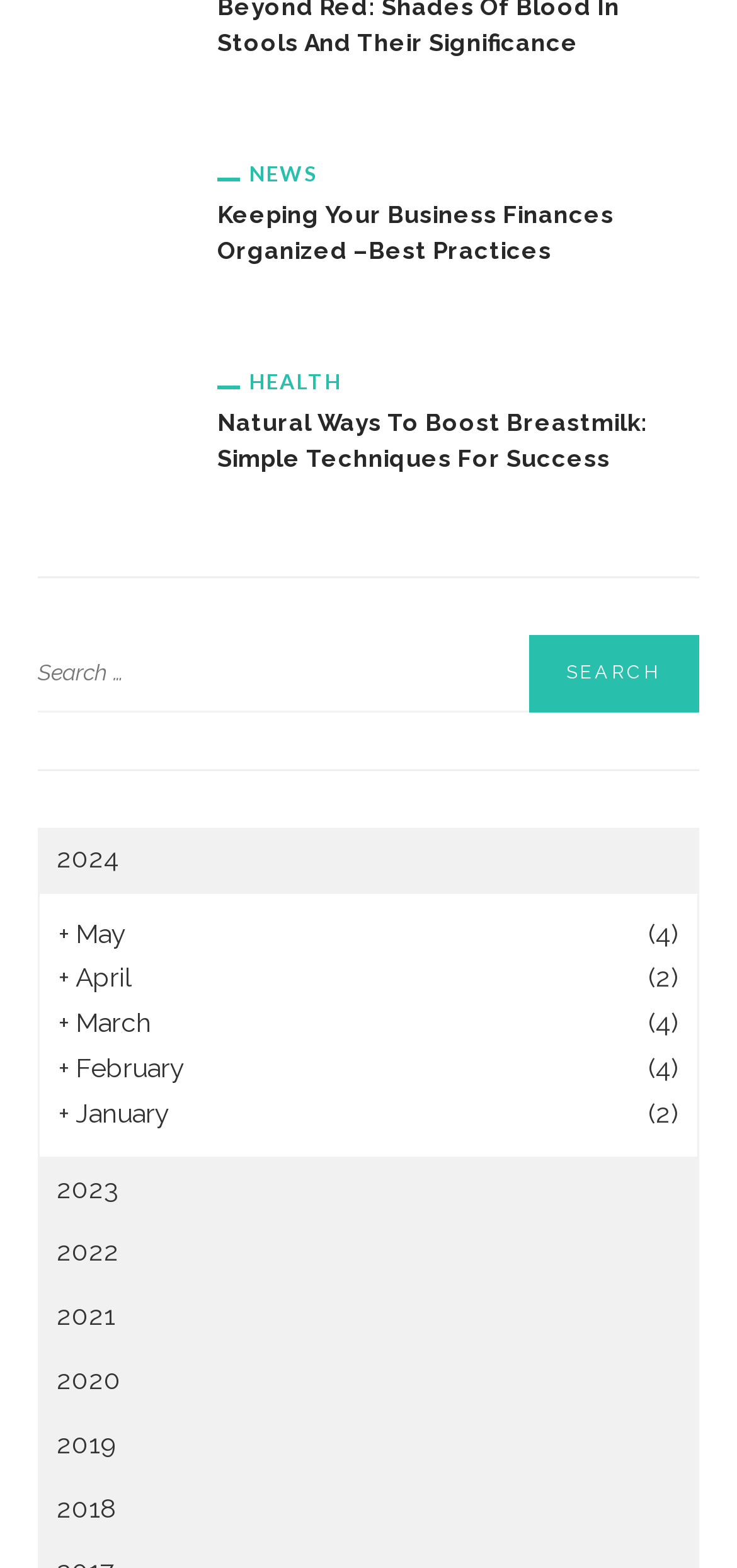Please determine the bounding box coordinates of the section I need to click to accomplish this instruction: "Read about keeping business finances organized".

[0.295, 0.127, 0.949, 0.172]